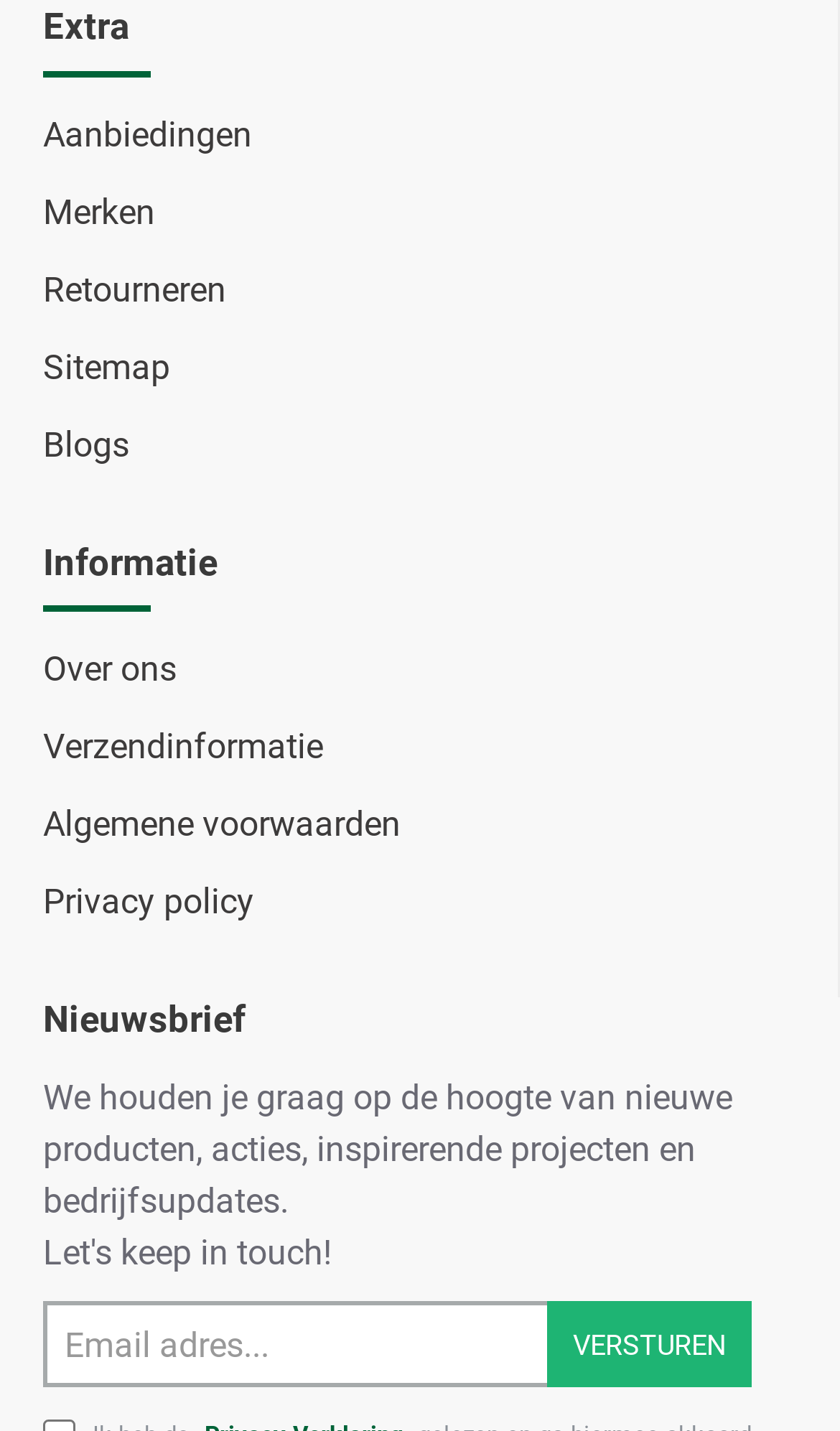Locate the bounding box coordinates of the area to click to fulfill this instruction: "Enter email address". The bounding box should be presented as four float numbers between 0 and 1, in the order [left, top, right, bottom].

[0.051, 0.91, 0.895, 0.97]